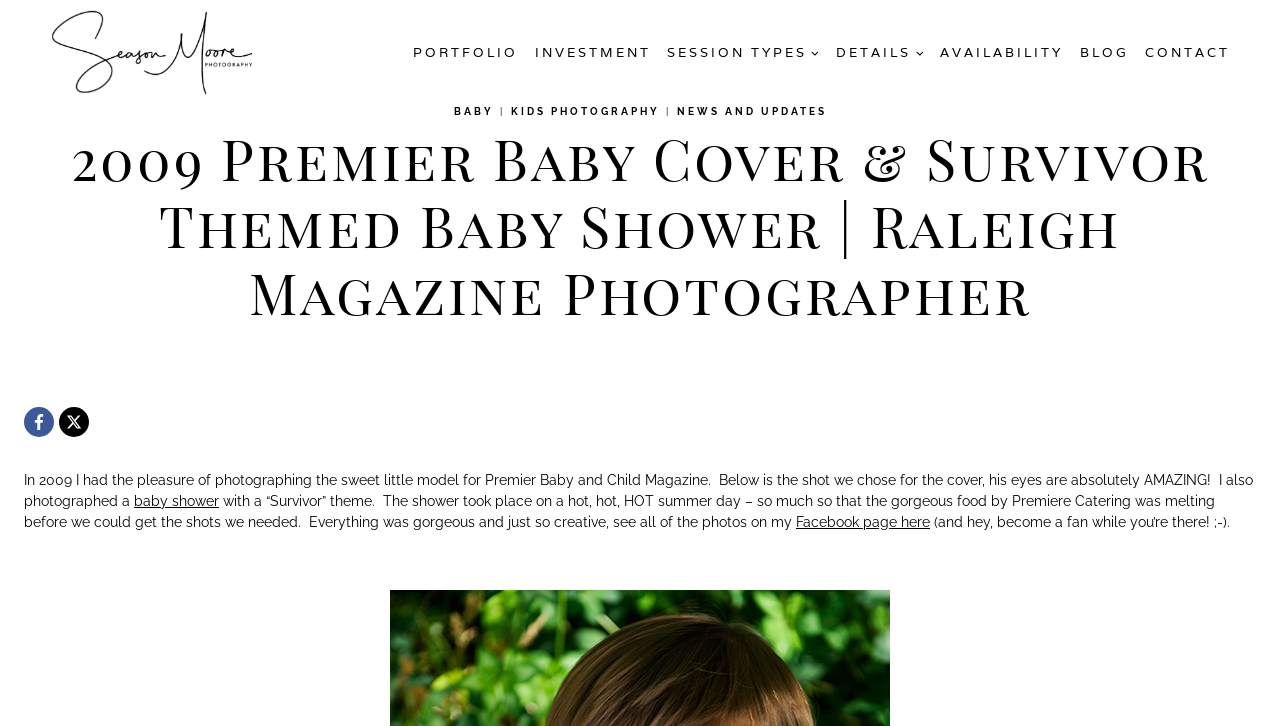Determine the coordinates of the bounding box for the clickable area needed to execute this instruction: "Read the 'NEWS AND UPDATES' section".

[0.529, 0.146, 0.646, 0.161]